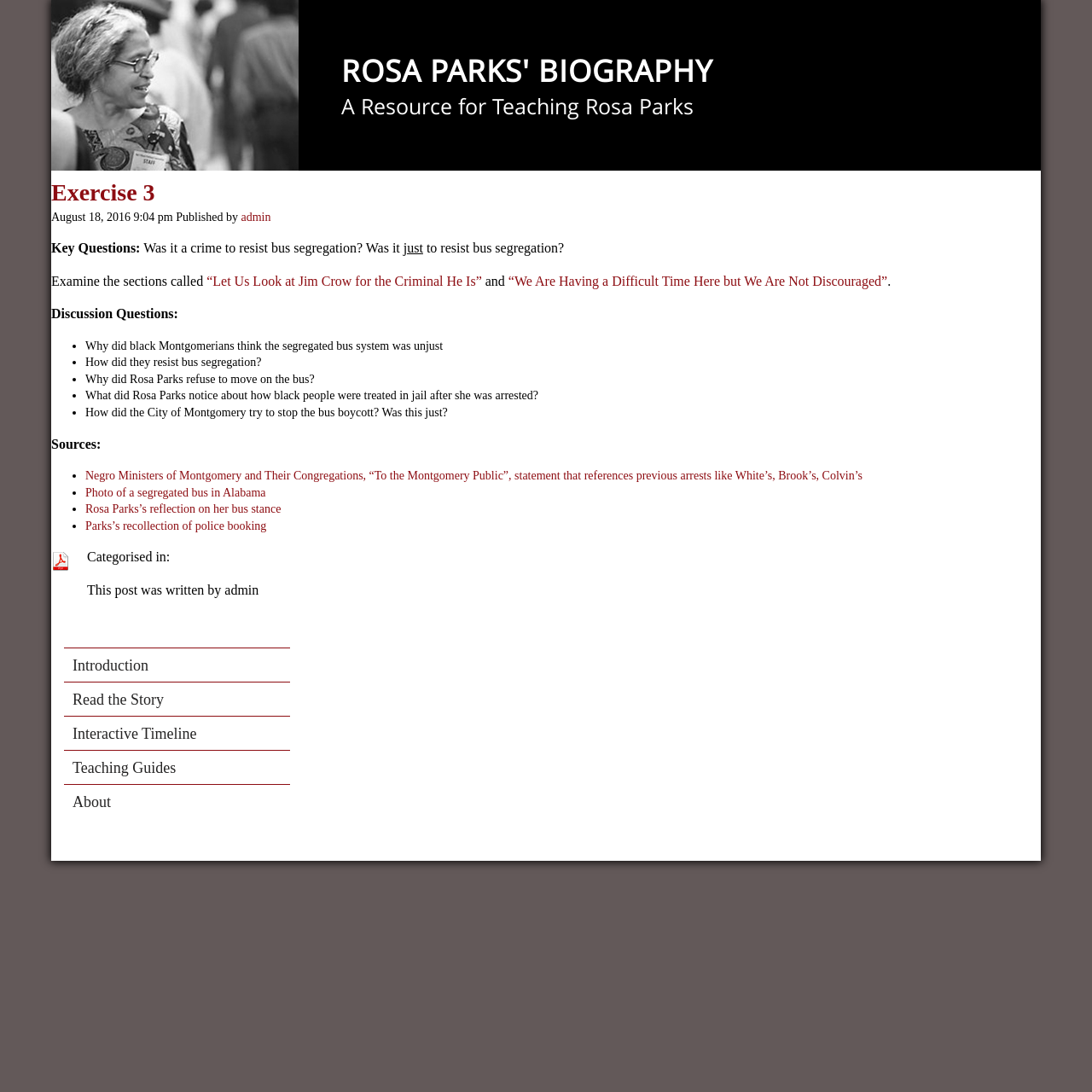Could you determine the bounding box coordinates of the clickable element to complete the instruction: "Click on 'ROSA PARKS' BIOGRAPHY'"? Provide the coordinates as four float numbers between 0 and 1, i.e., [left, top, right, bottom].

[0.312, 0.046, 0.653, 0.083]